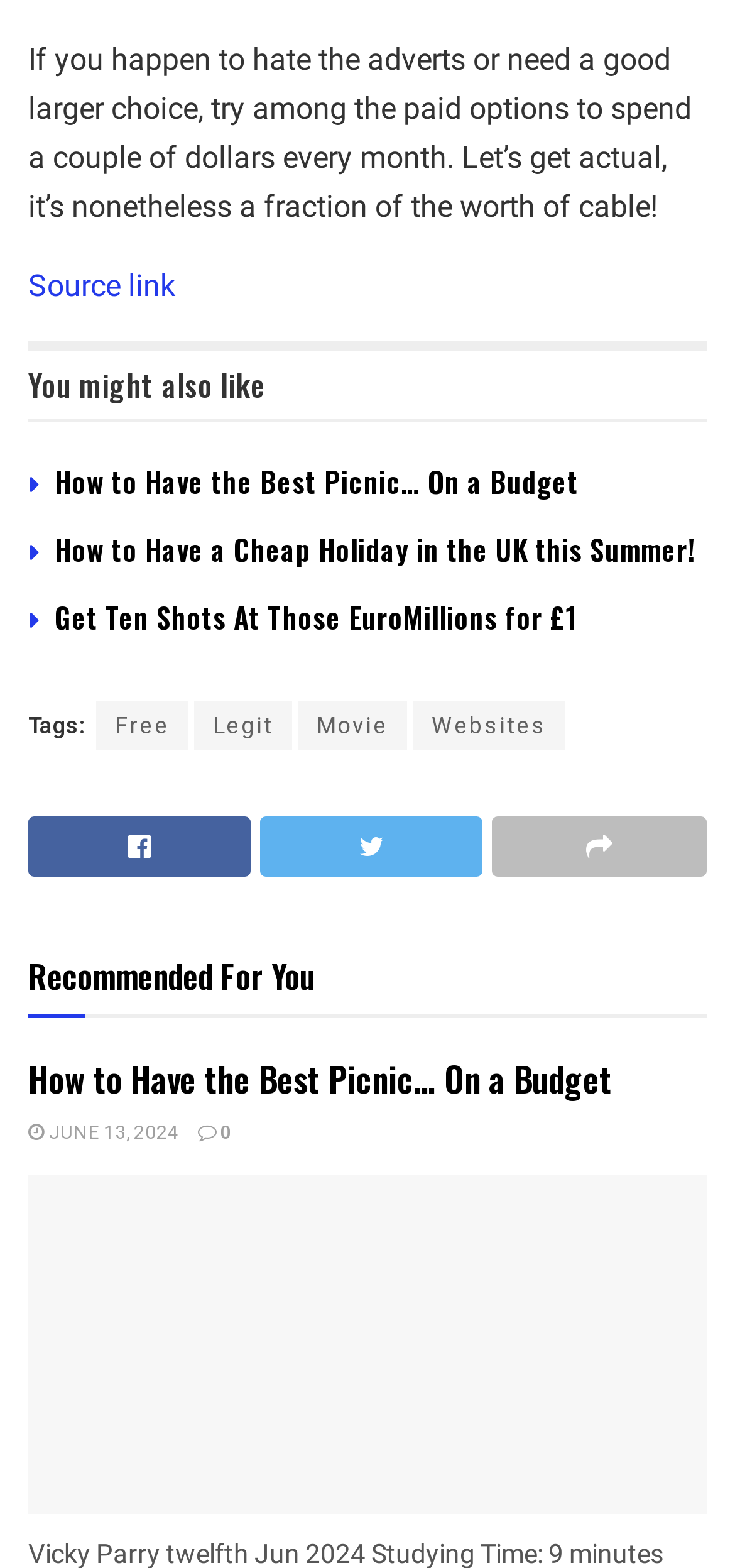What is the topic of the first recommended article?
Please describe in detail the information shown in the image to answer the question.

The first recommended article is 'How to Have the Best Picnic… On a Budget', which suggests that the topic is related to picnic.